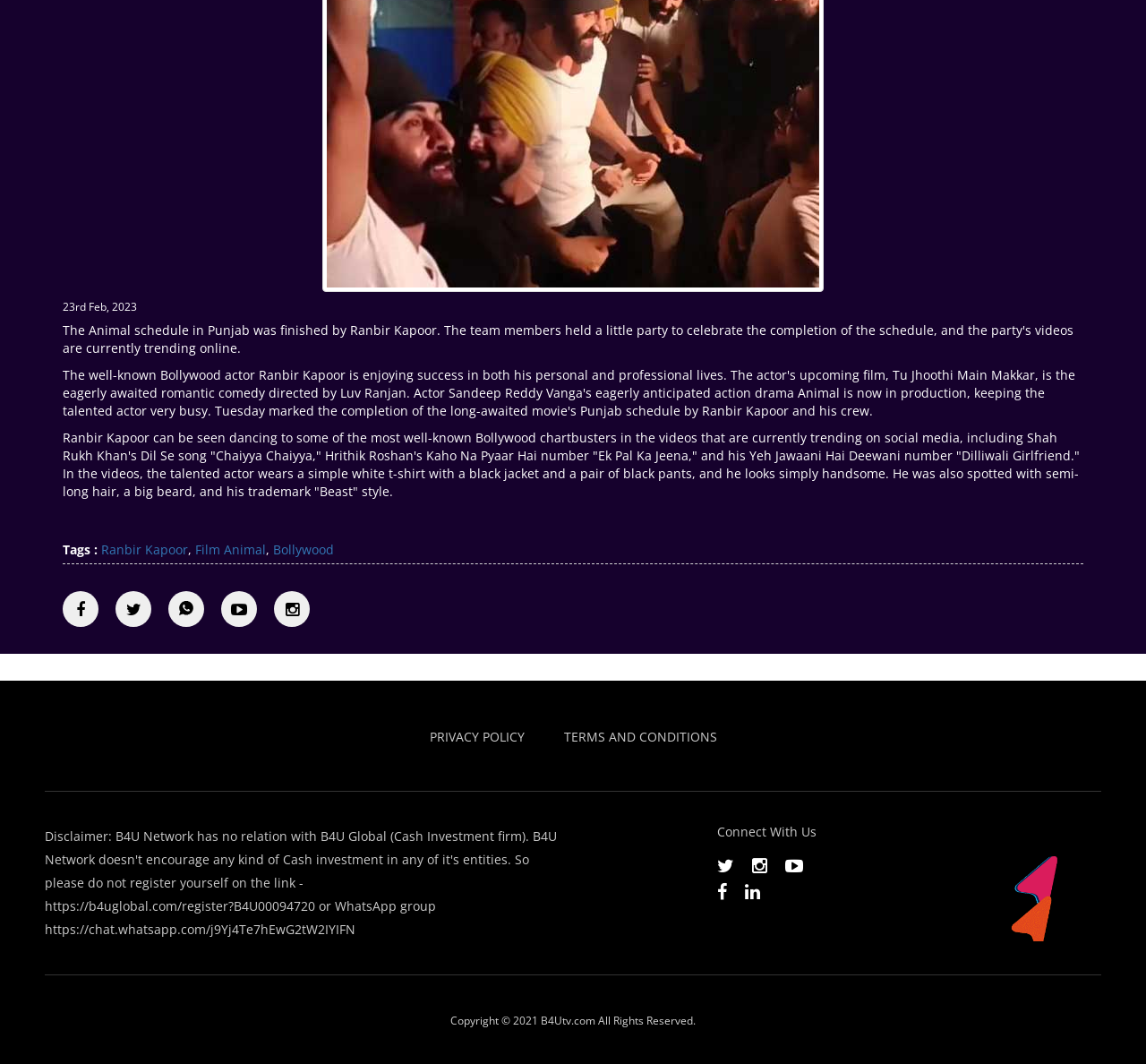Determine the bounding box for the UI element that matches this description: "parent_node: Connect With Us".

[0.65, 0.826, 0.663, 0.849]